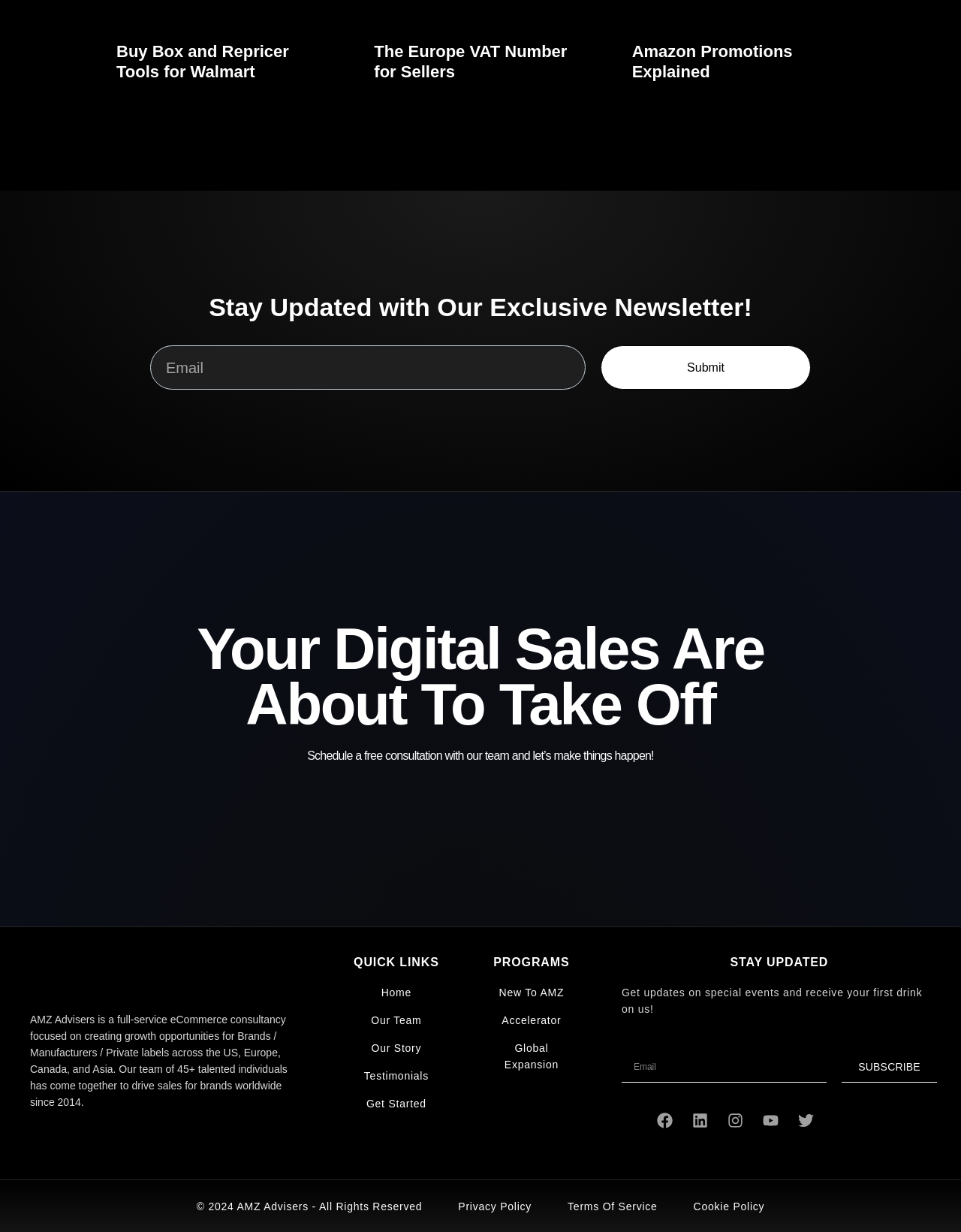Please pinpoint the bounding box coordinates for the region I should click to adhere to this instruction: "Follow on Facebook".

[0.675, 0.897, 0.708, 0.922]